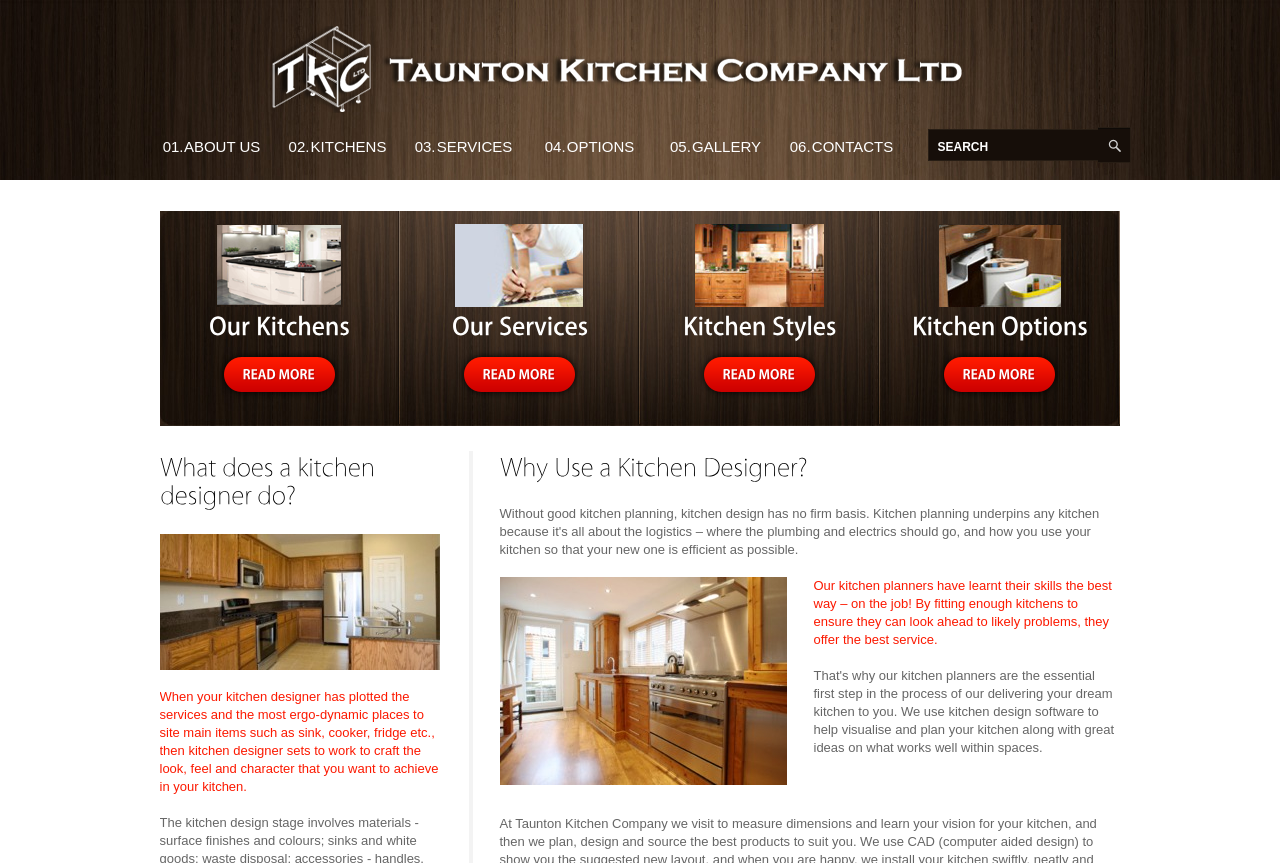Can you find the bounding box coordinates of the area I should click to execute the following instruction: "Explore podcasts tagged as Journalism"?

None